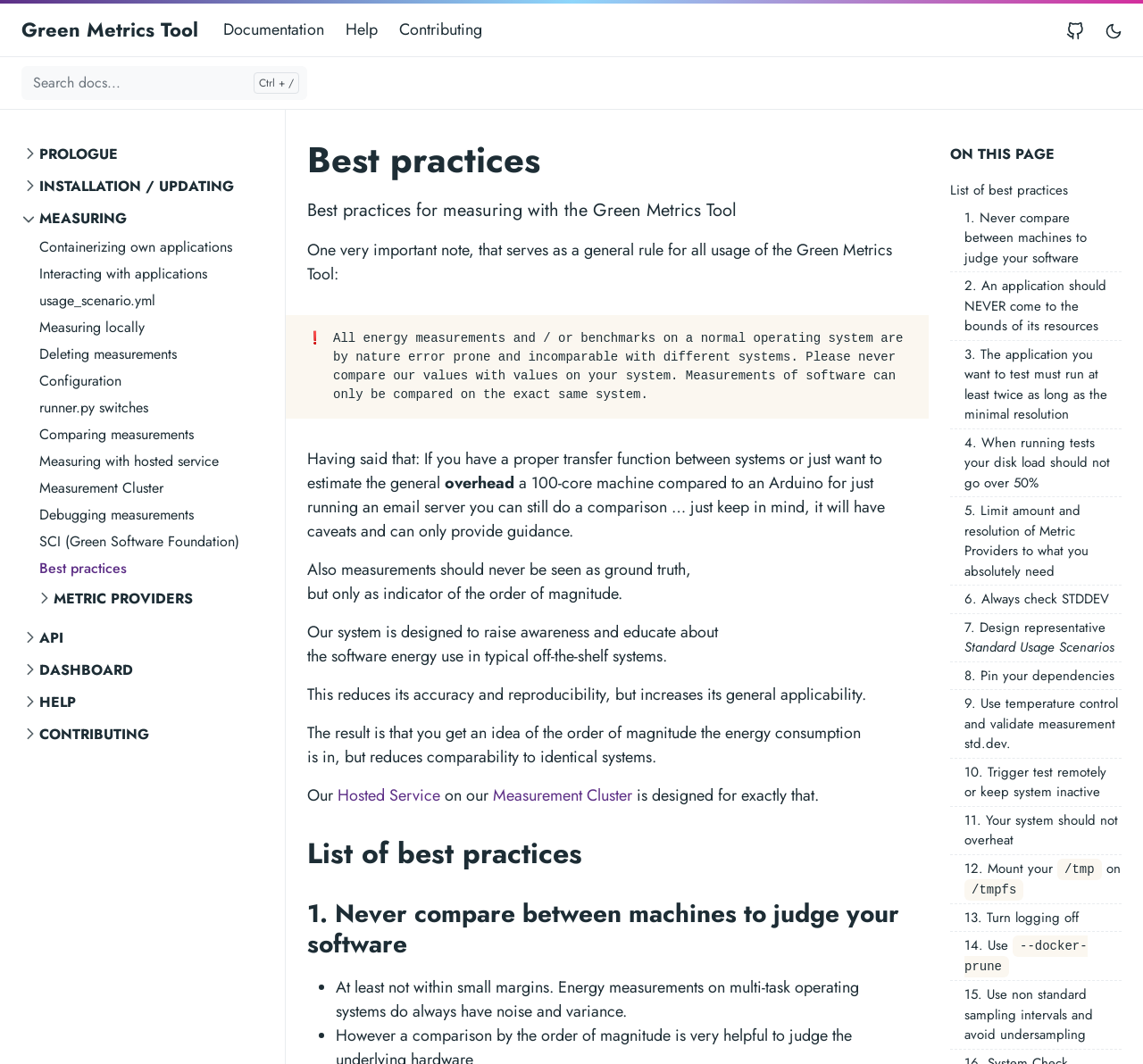Provide your answer to the question using just one word or phrase: What is the recommended approach for measuring software energy use?

Use identical systems